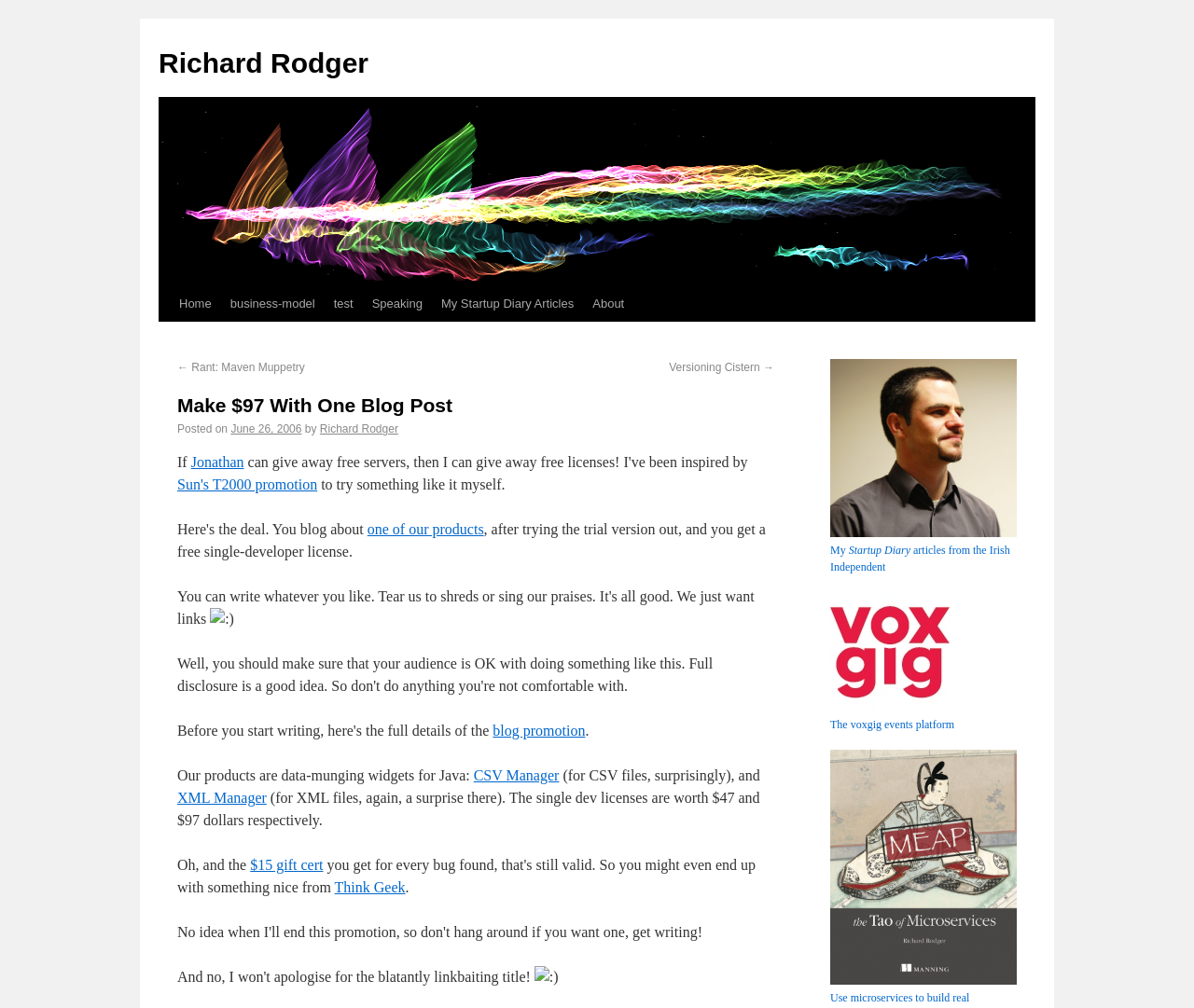Using the information in the image, give a comprehensive answer to the question: 
What are the products mentioned?

The products are mentioned in the blog post content as 'data-munging widgets for Java', specifically CSV Manager and XML Manager, which are worth $47 and $97 dollars respectively.